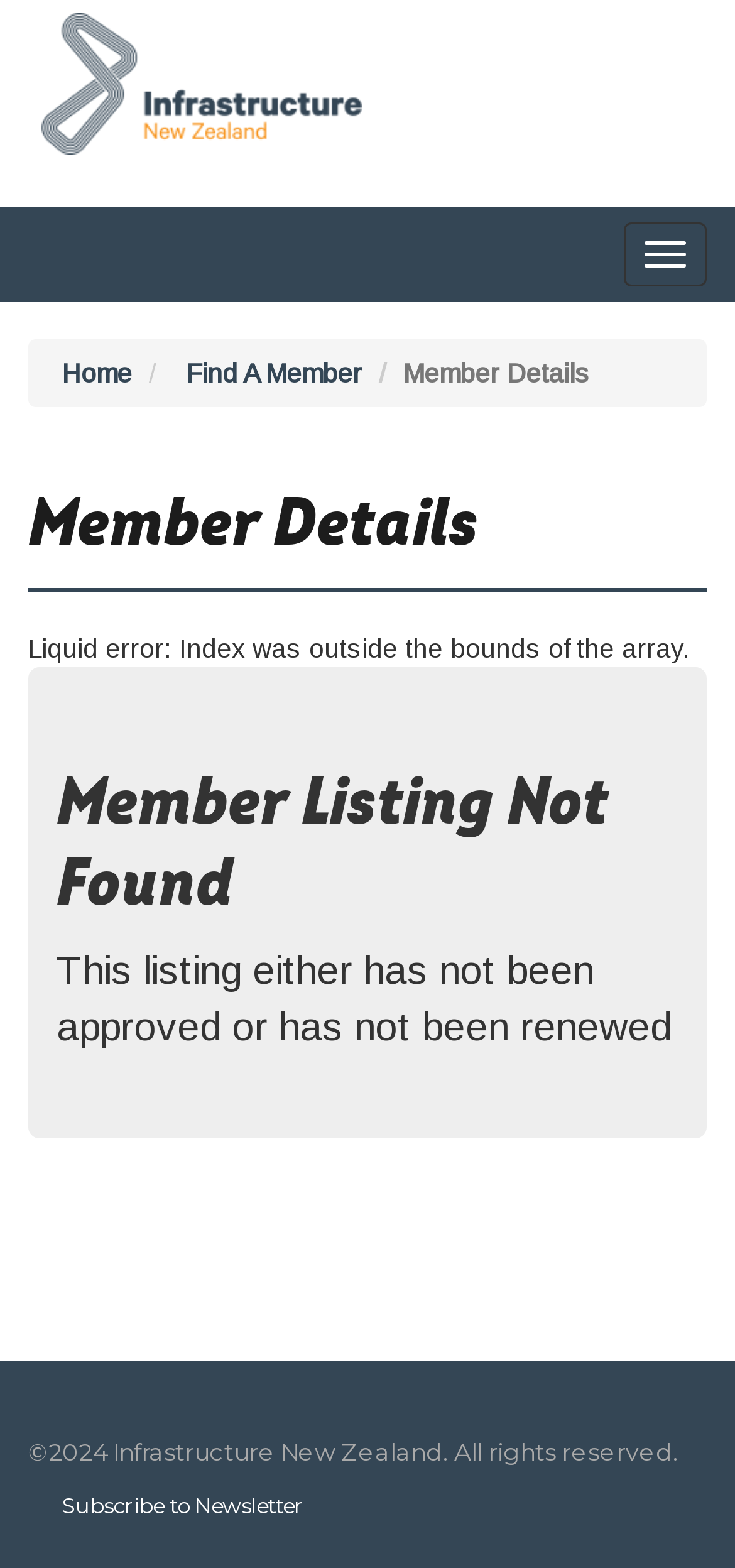Use the information in the screenshot to answer the question comprehensively: What is the purpose of the INZ logo?

The INZ logo is an image element located at the top left corner of the webpage, which suggests that it is used to represent the organization Infrastructure New Zealand.